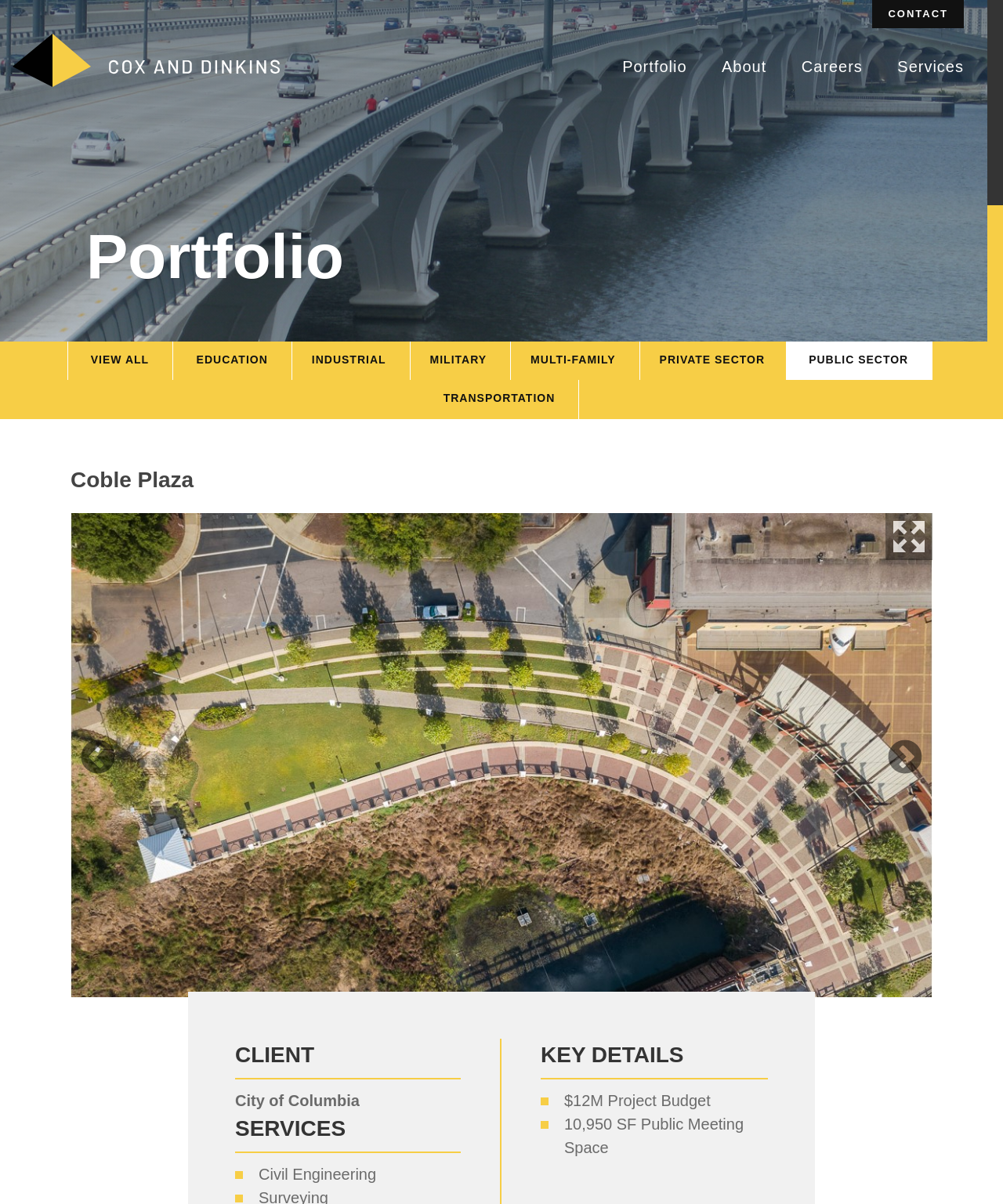Ascertain the bounding box coordinates for the UI element detailed here: "Education". The coordinates should be provided as [left, top, right, bottom] with each value being a float between 0 and 1.

[0.173, 0.284, 0.29, 0.316]